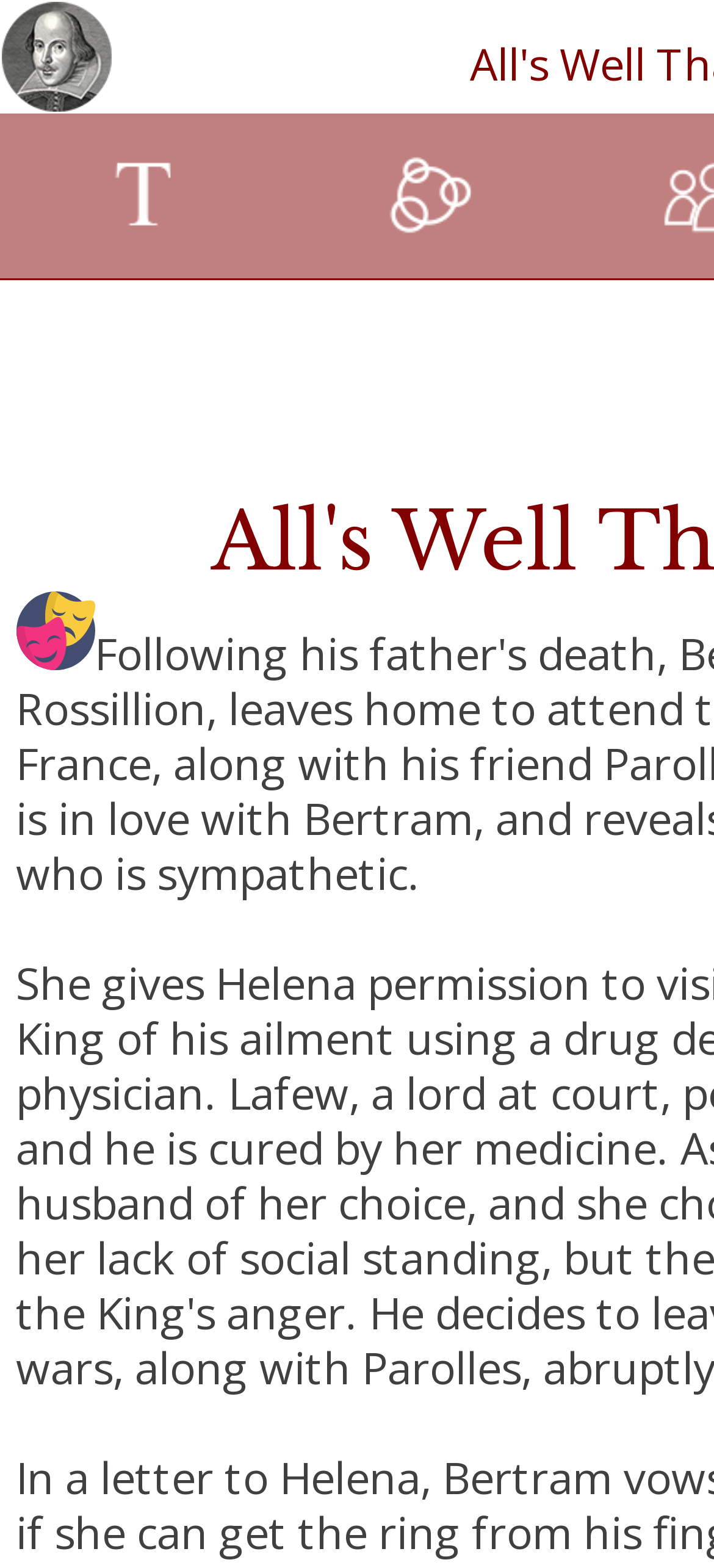Answer the question below in one word or phrase:
How many images are on the webpage?

4